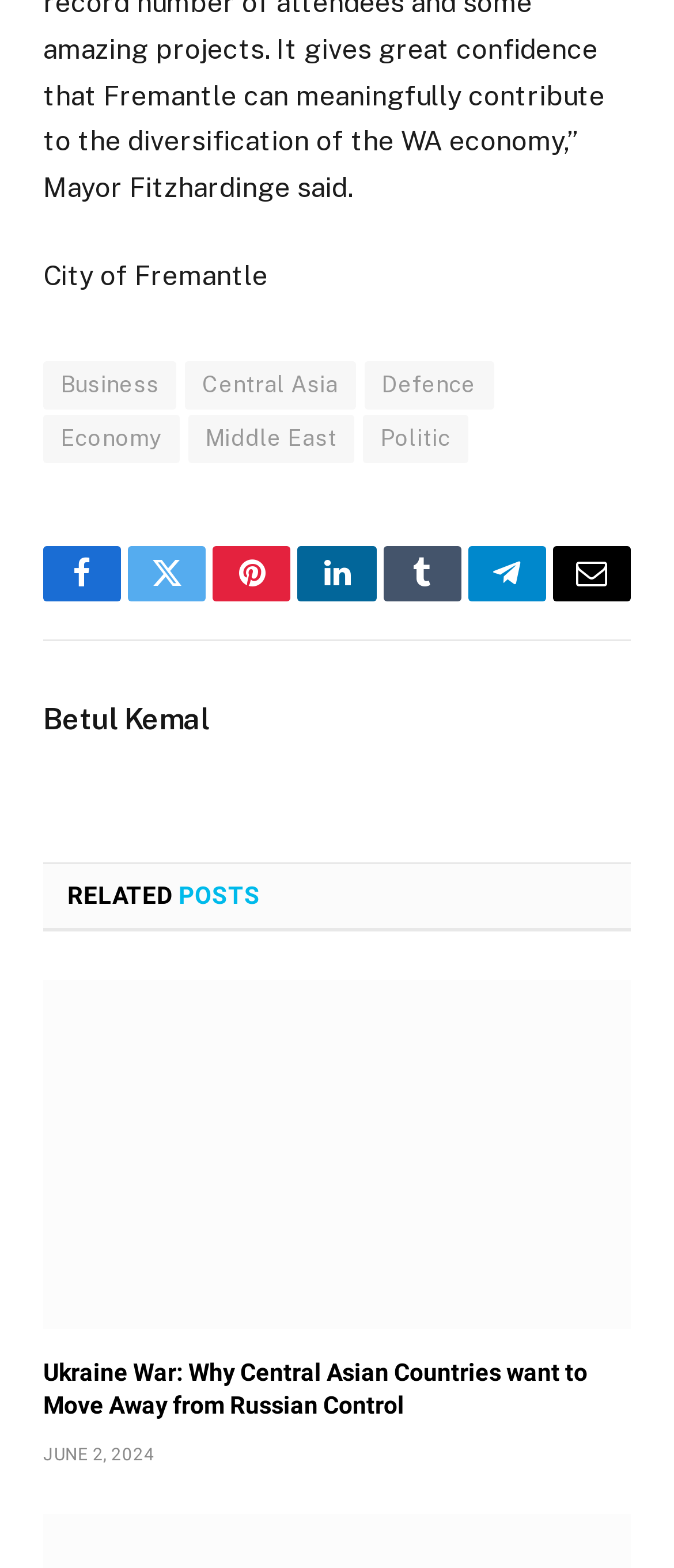Could you specify the bounding box coordinates for the clickable section to complete the following instruction: "View Betul Kemal's profile"?

[0.064, 0.447, 0.31, 0.469]